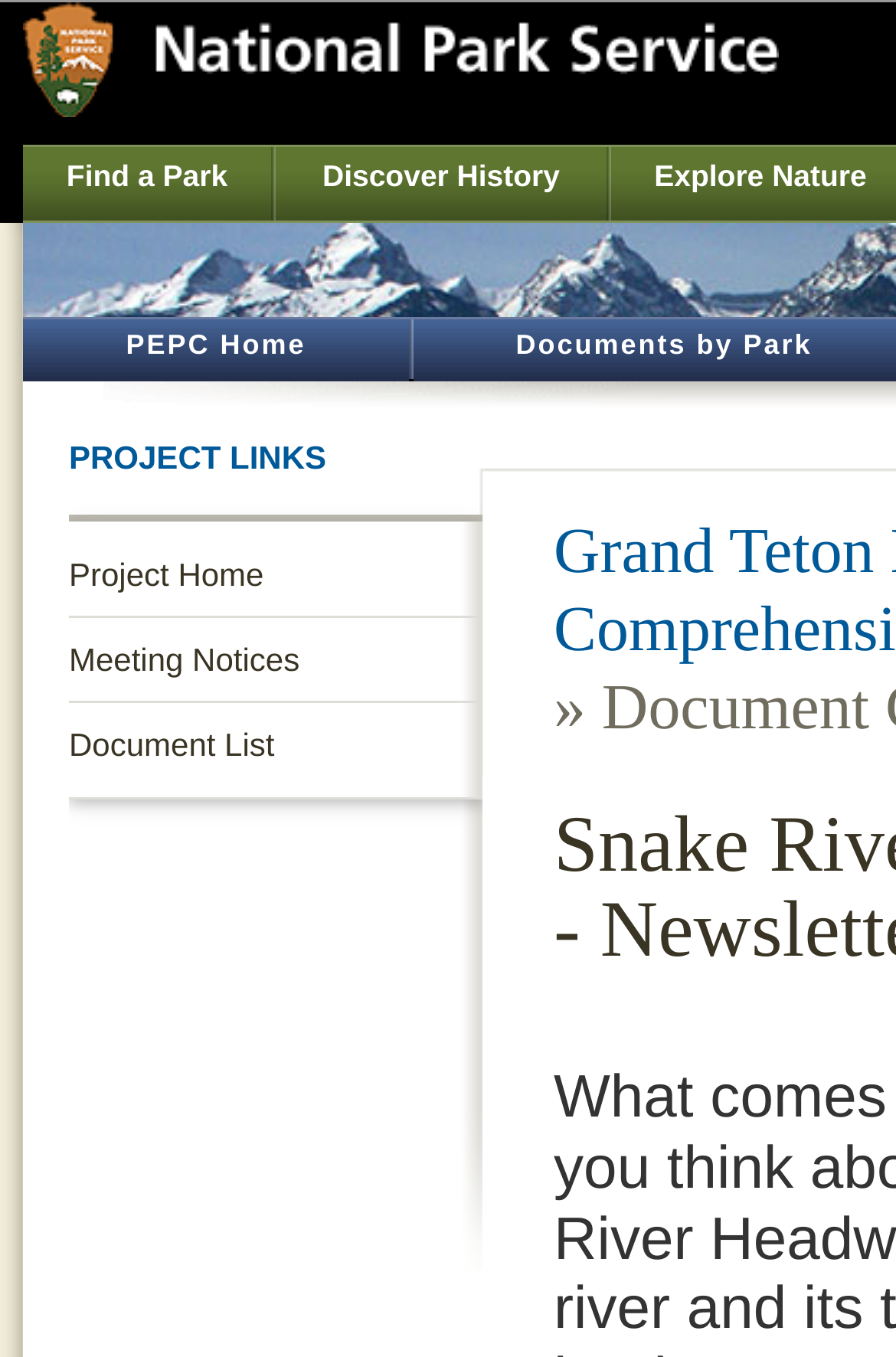Detail the various sections and features present on the webpage.

The webpage is titled "ParkPlanning - Snake River Headwaters - Newsletter #1" and features the National Park Service Logo at the top left corner. Below the logo, there are three links: "Find a Park" on the left, "Discover History" in the middle, and "PEPC Home" on the right. 

Further down, there is a heading "PROJECT LINKS" followed by a navigation menu labeled "Project Navigation". This menu contains three links: "Project Home" at the top, "Meeting Notices" in the middle, and "Document List" at the bottom.